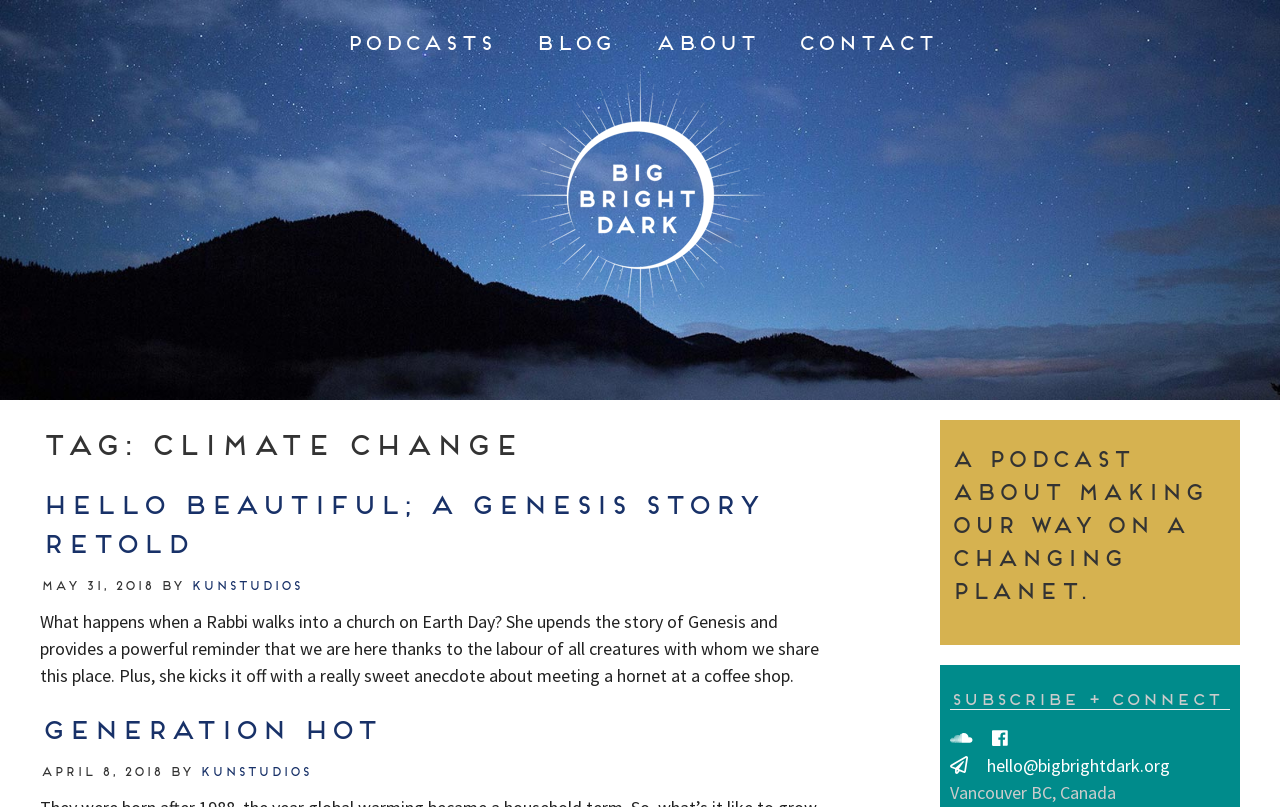Please identify the coordinates of the bounding box that should be clicked to fulfill this instruction: "View the 'Summer' category".

None